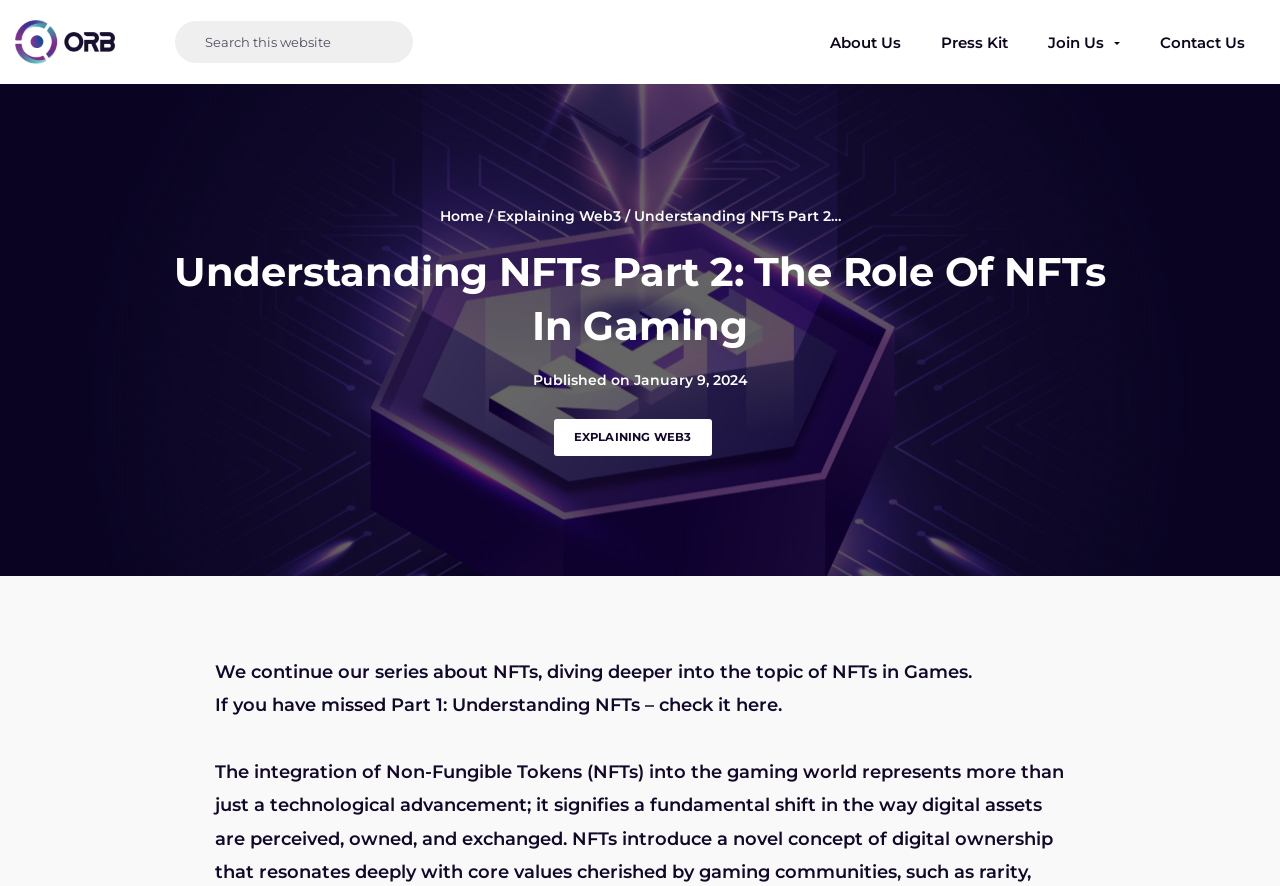What is the date of publication?
Please interpret the details in the image and answer the question thoroughly.

The date of publication is mentioned below the heading, which is 'January 9, 2024', as indicated by the time element.